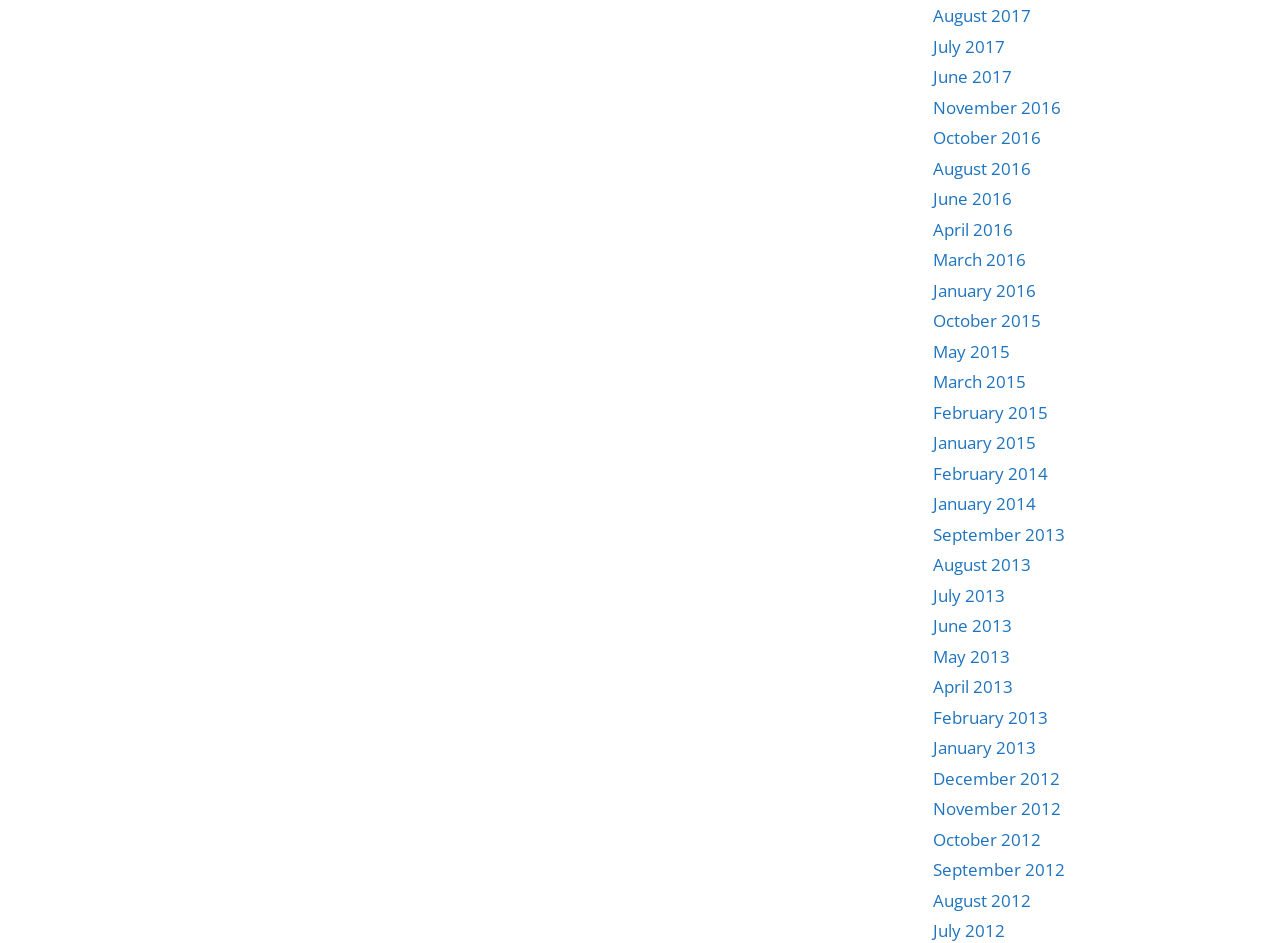Are there any links for the year 2011?
Using the image, give a concise answer in the form of a single word or short phrase.

No